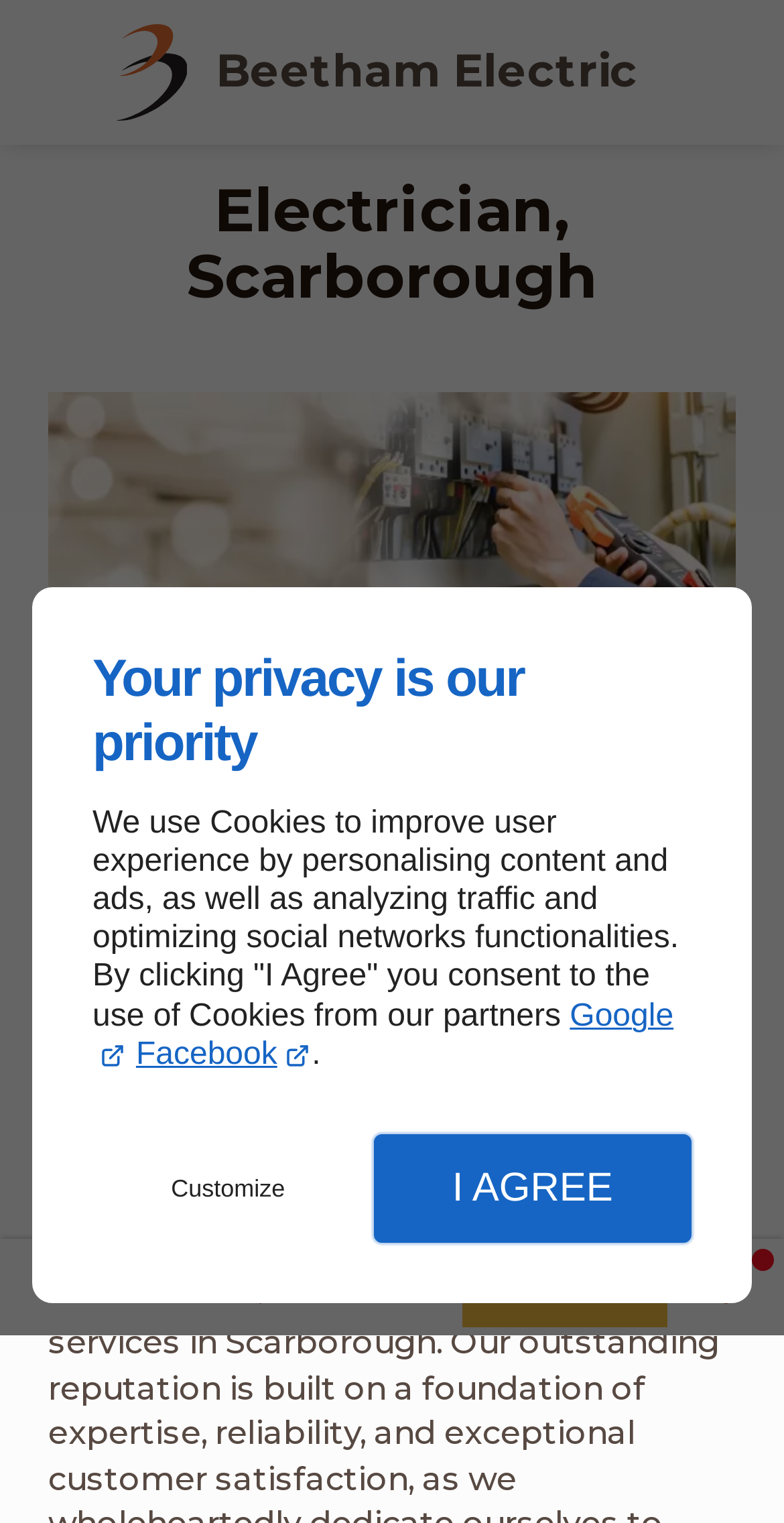Look at the image and answer the question in detail:
What is the location of the electrician?

I found the answer by looking at the heading 'Electrician, Scarborough' and the introduction text 'Introducing Beetham Electric, your trusted partner for all your electrical needs in Oshawa.' Although Oshawa is mentioned, the main location associated with the electrician is Scarborough.